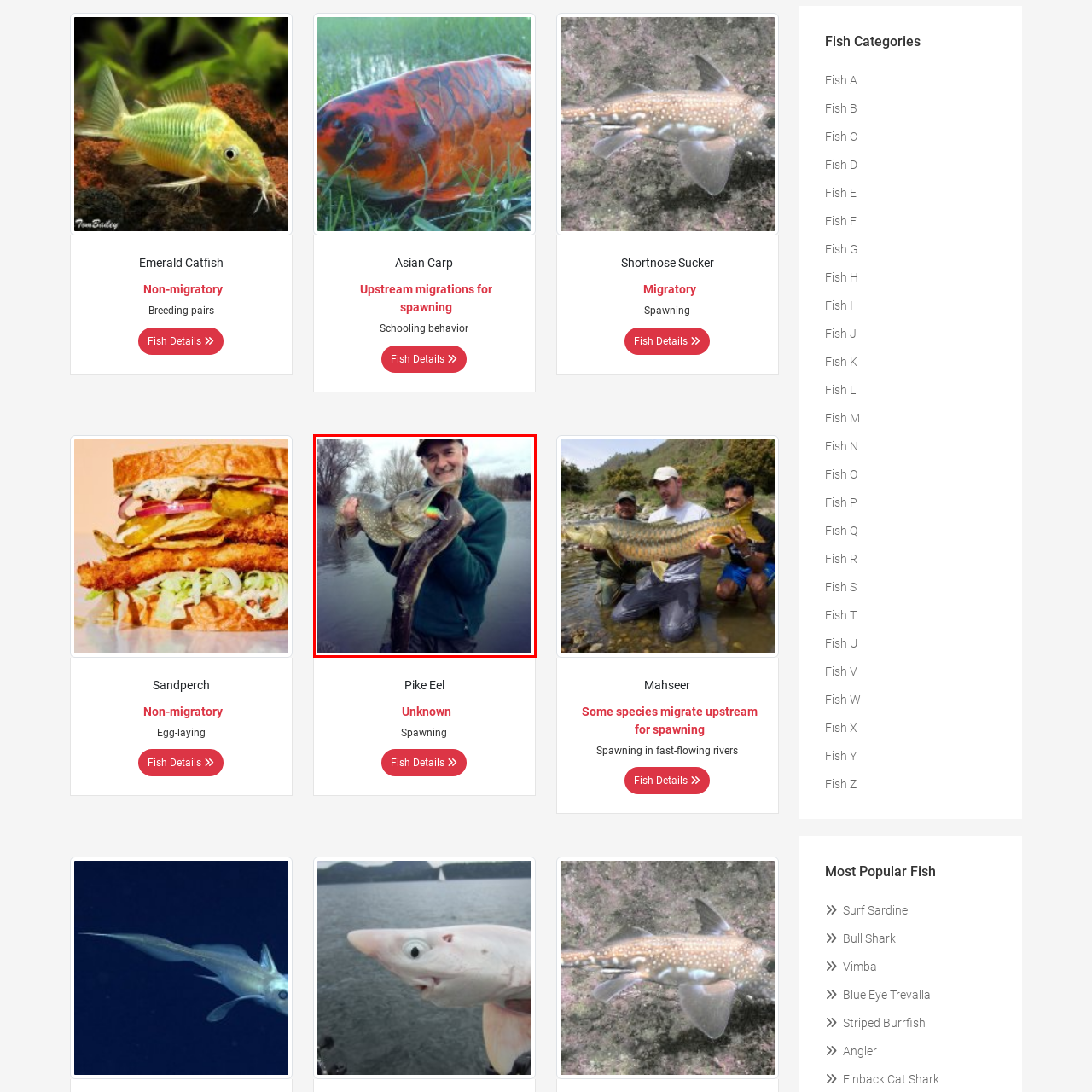What is reflected off the calm water in the background?
Review the image marked by the red bounding box and deliver a detailed response to the question.

The caption describes the picturesque backdrop as featuring trees reflecting off the calm water, creating a peaceful outdoor fishing scene.